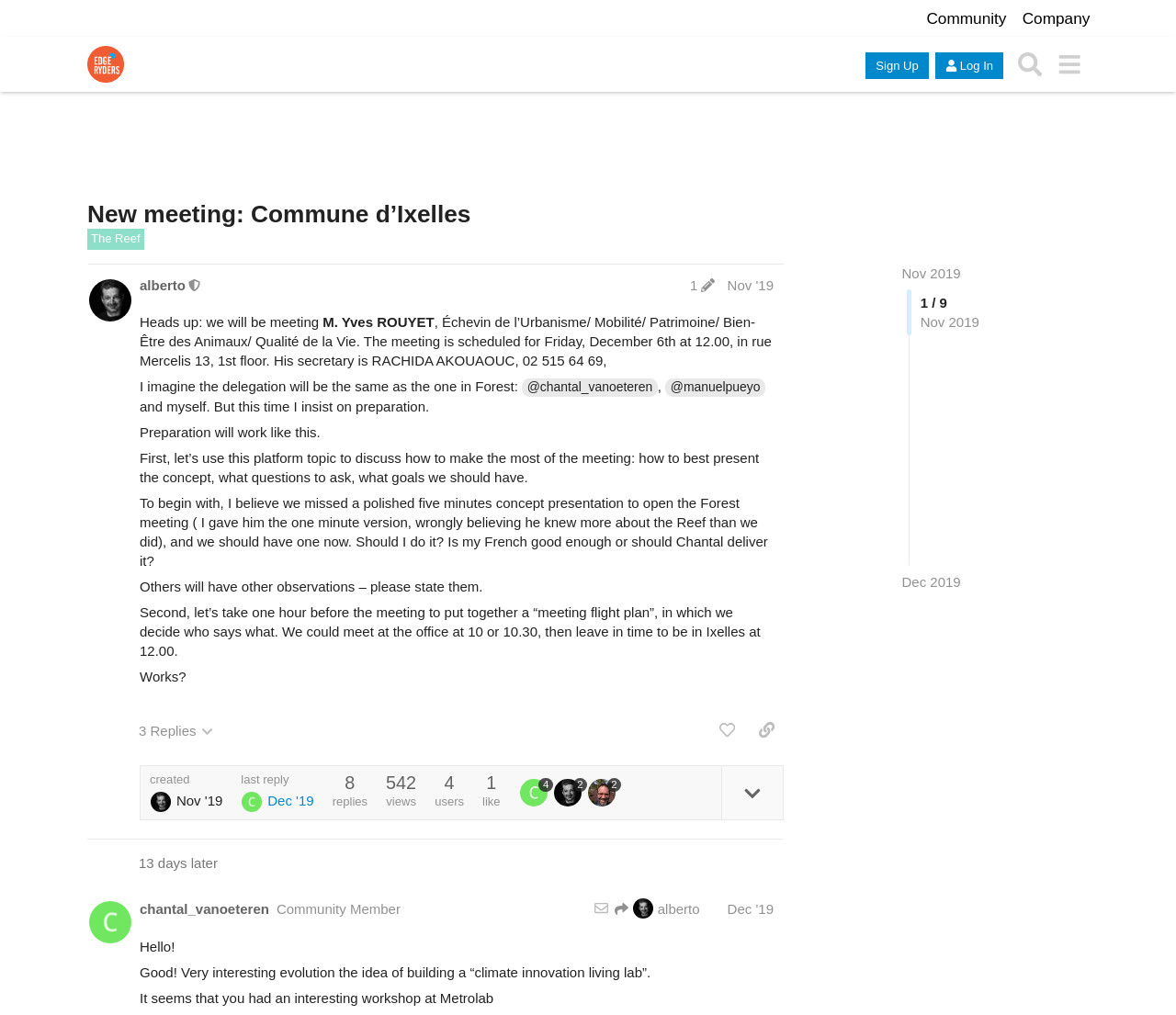Identify the bounding box coordinates for the UI element described as: "Dec '19". The coordinates should be provided as four floats between 0 and 1: [left, top, right, bottom].

[0.618, 0.887, 0.658, 0.903]